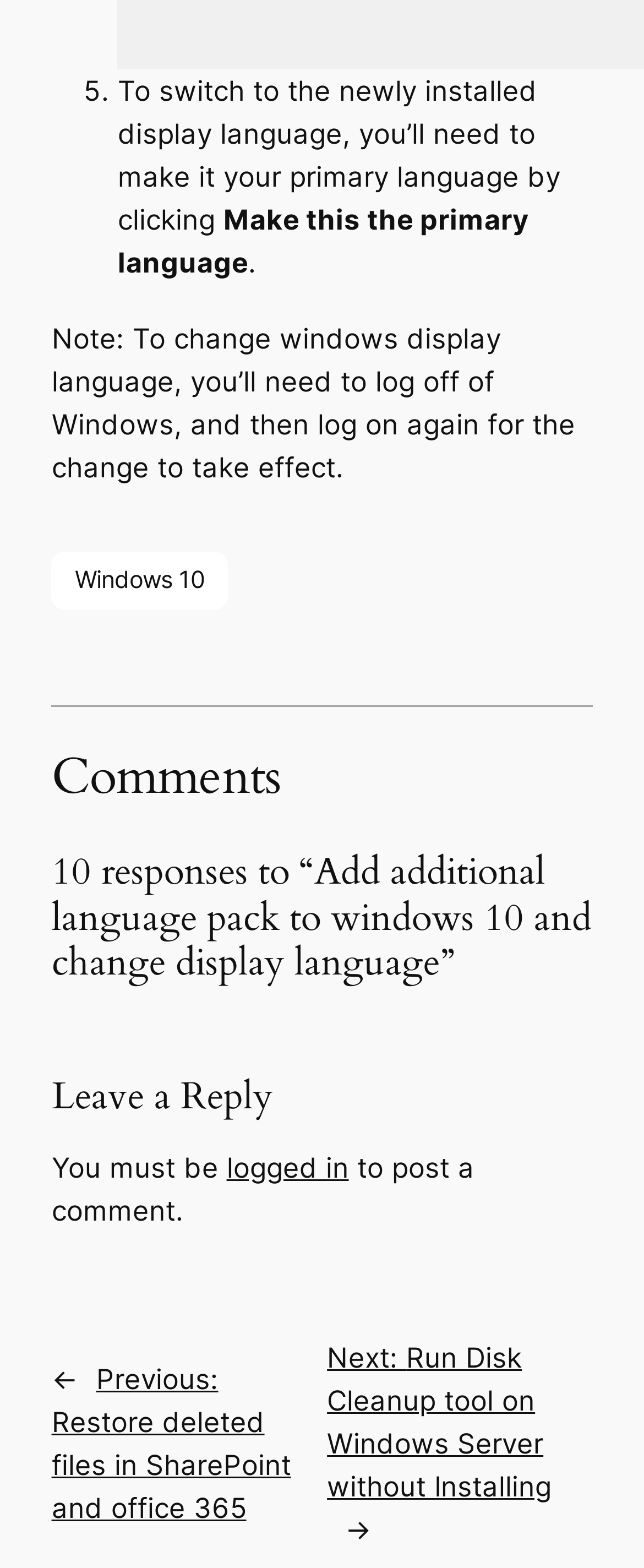Respond concisely with one word or phrase to the following query:
What are the two navigation links at the bottom?

Previous and Next